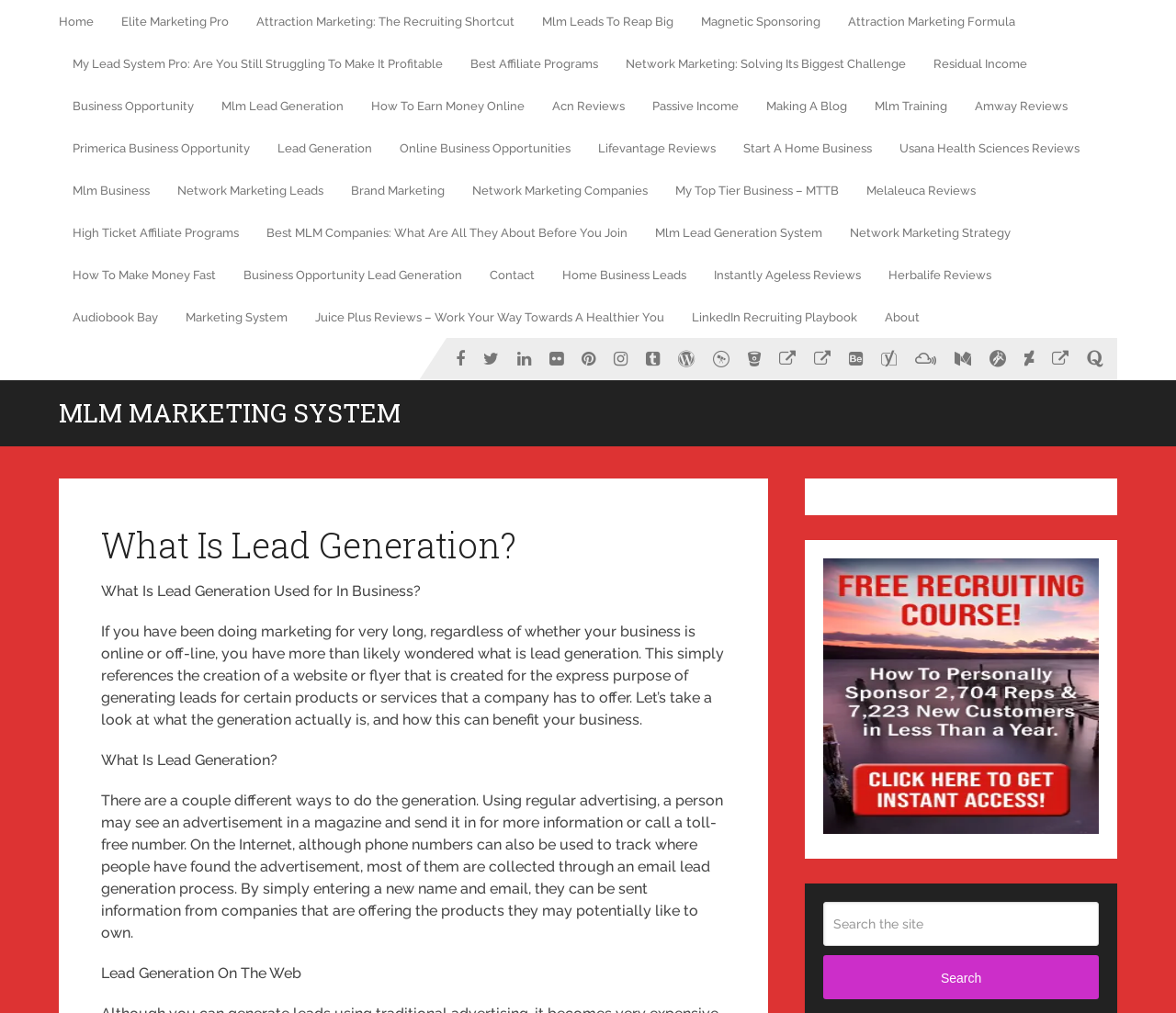Using the image as a reference, answer the following question in as much detail as possible:
What is the purpose of lead generation?

According to the webpage, lead generation is the creation of a website or flyer that is created for the express purpose of generating leads for certain products or services that a company has to offer. This is done to collect information from potential customers who are interested in the products or services.